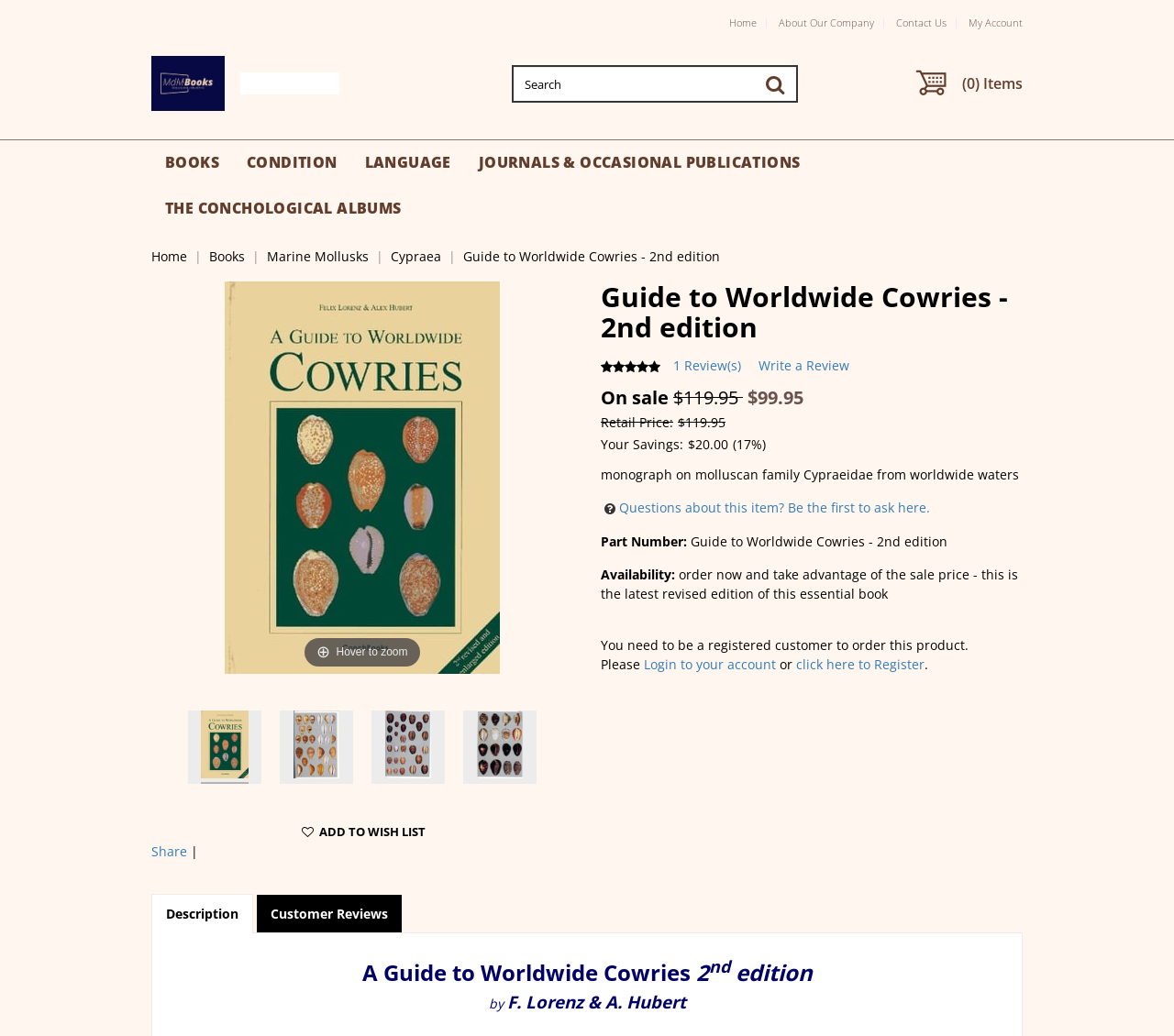Identify the bounding box coordinates of the clickable region to carry out the given instruction: "Login to your account".

[0.548, 0.633, 0.661, 0.65]